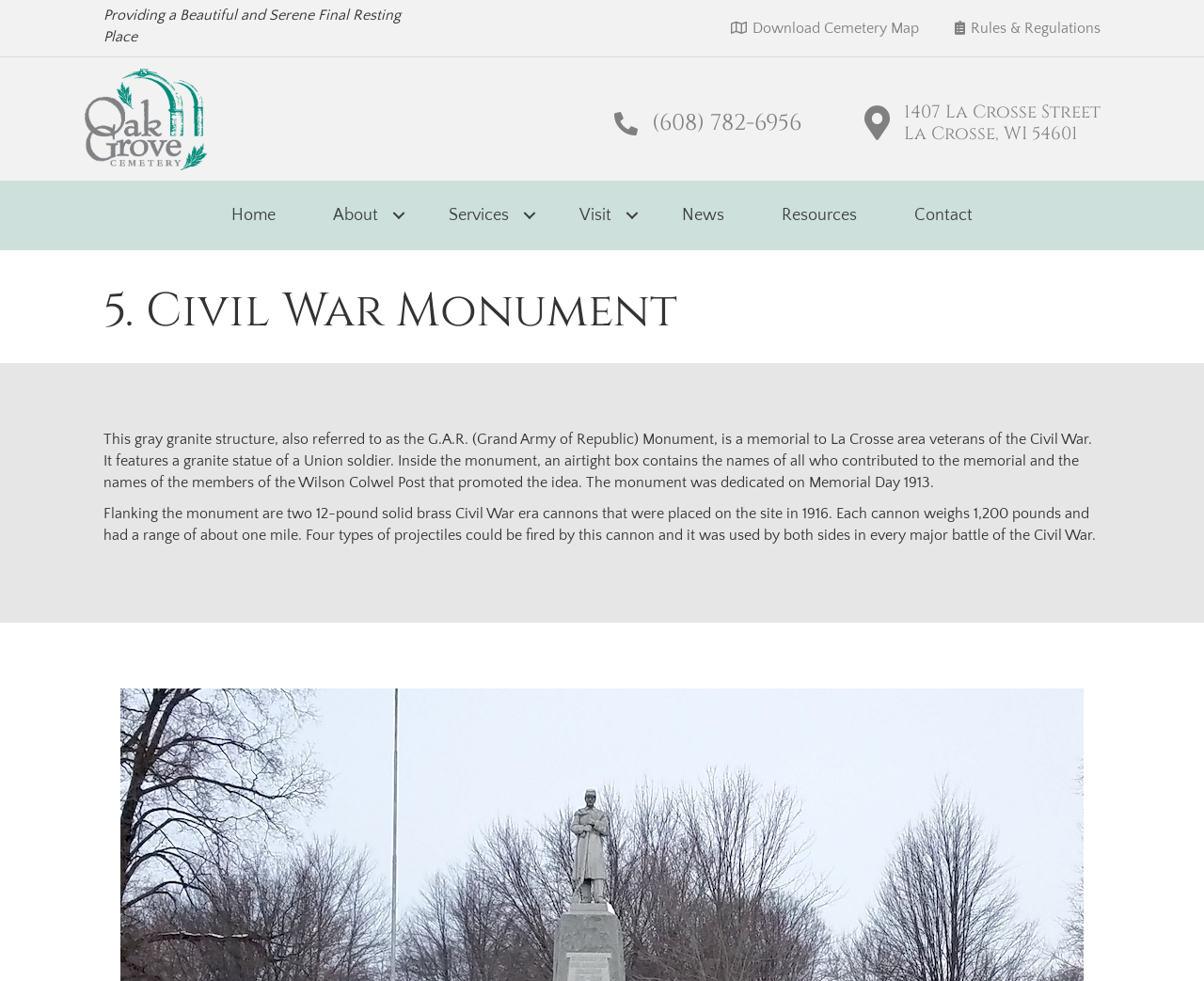Extract the bounding box coordinates for the UI element described as: "alt="Oak Grove Cemetery" title="logo"".

[0.07, 0.113, 0.172, 0.13]